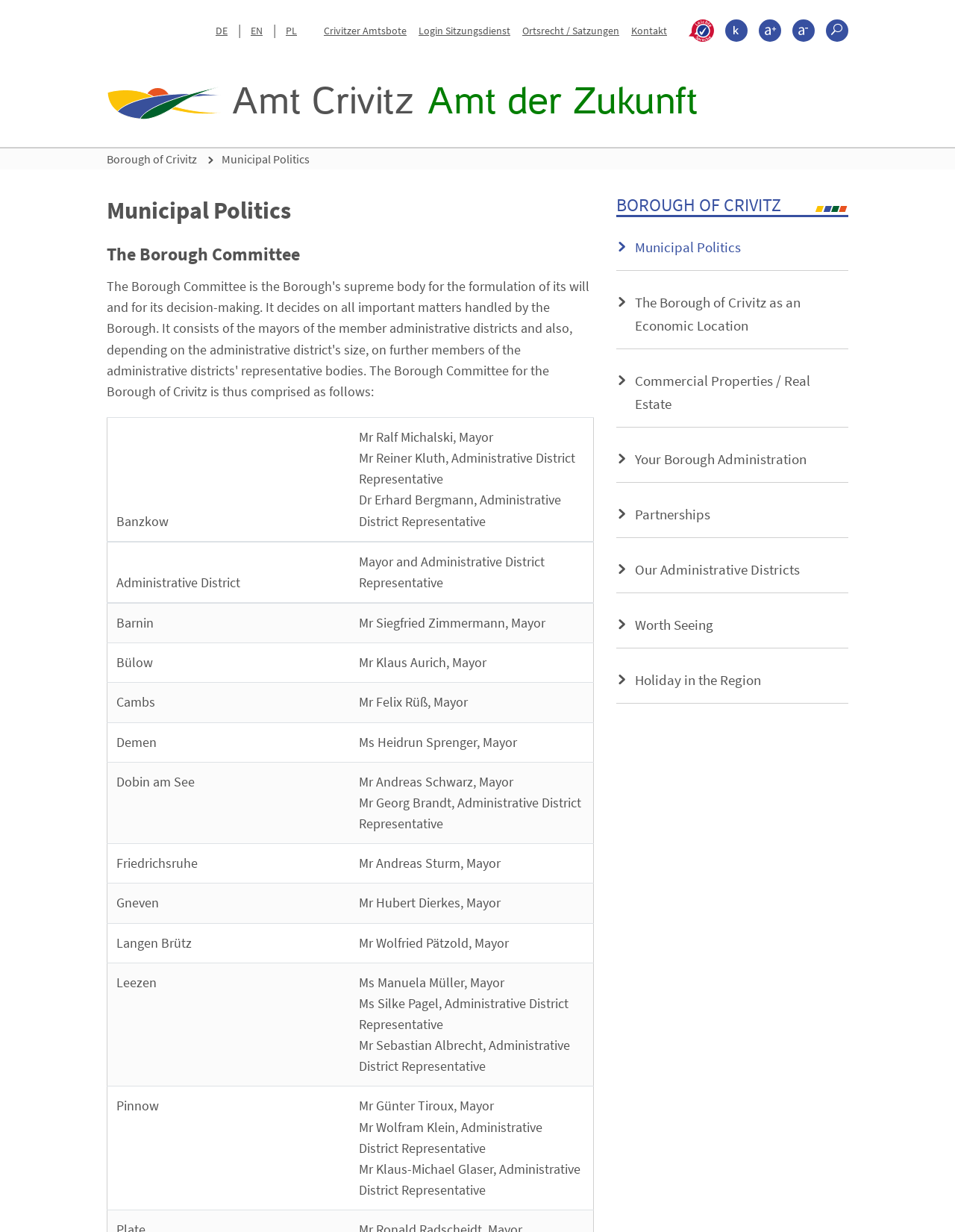Determine the coordinates of the bounding box that should be clicked to complete the instruction: "Switch to English language". The coordinates should be represented by four float numbers between 0 and 1: [left, top, right, bottom].

[0.256, 0.012, 0.281, 0.038]